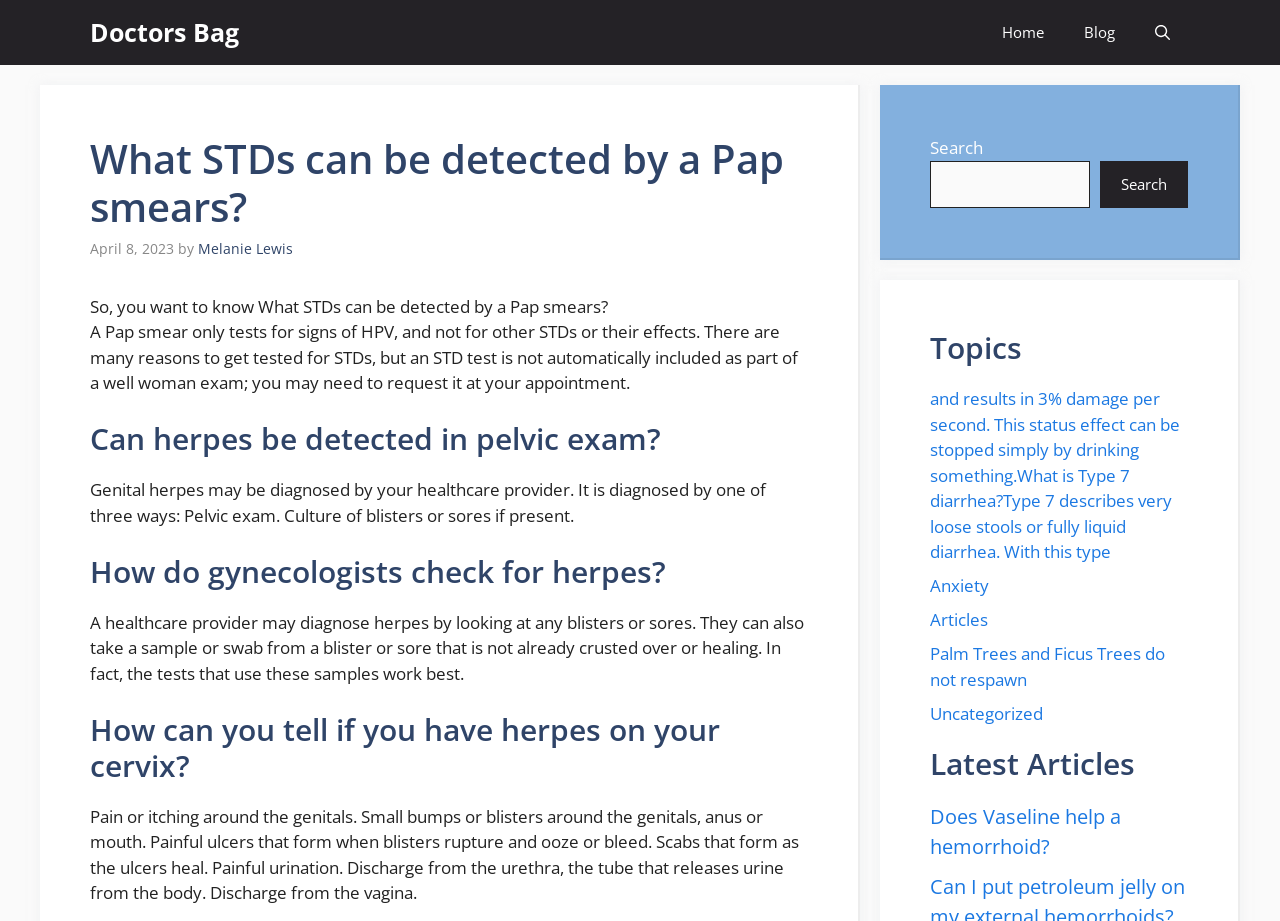Using the information in the image, give a detailed answer to the following question: How is genital herpes diagnosed?

The diagnosis of genital herpes can be found in the static text element, which is a child of the content element. The text content of the static text element is 'Genital herpes may be diagnosed by your healthcare provider. It is diagnosed by one of three ways: Pelvic exam. Culture of blisters or sores if present'.